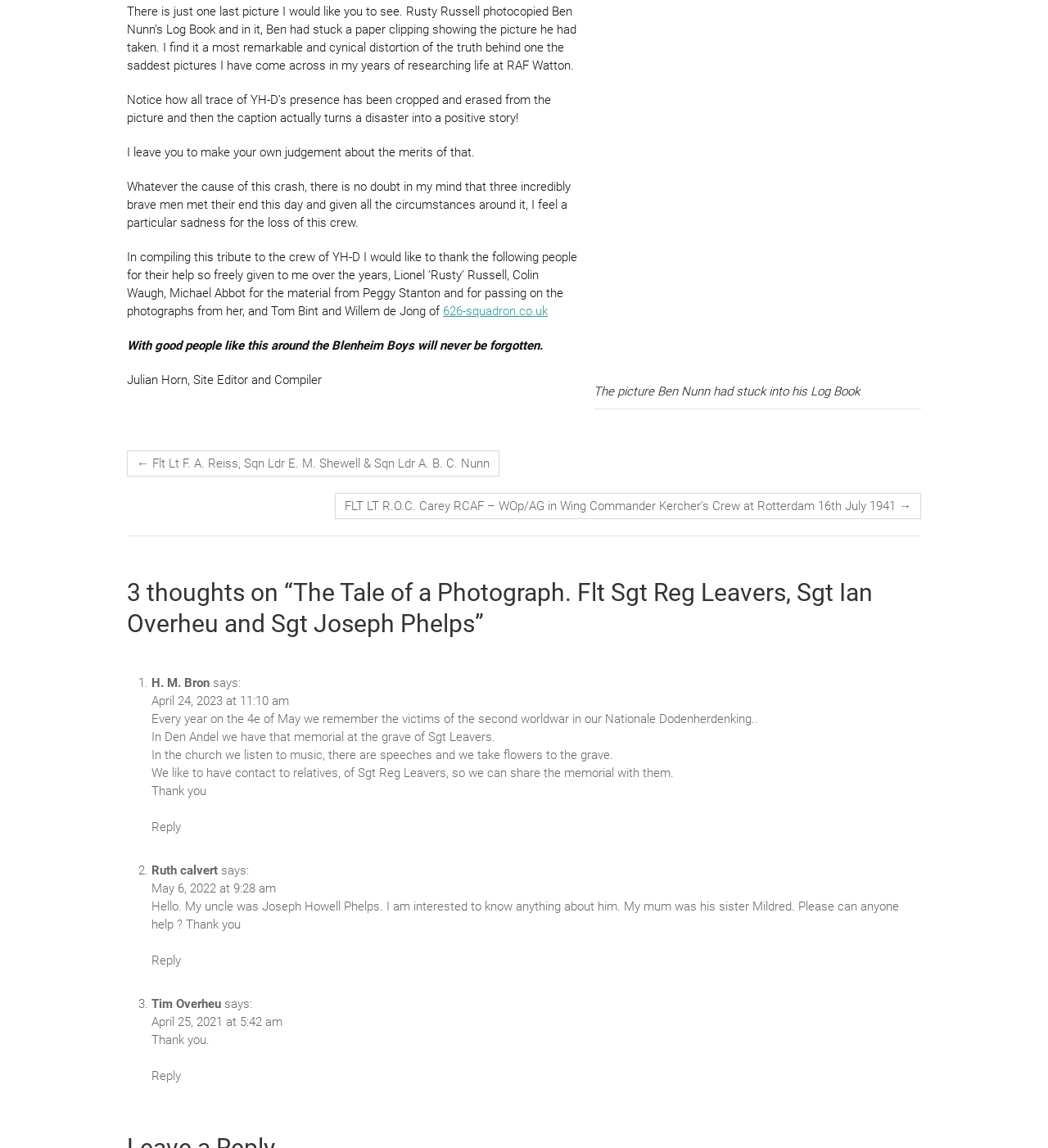What is the URL of the website mentioned in the text?
Provide a one-word or short-phrase answer based on the image.

626-squadron.co.uk